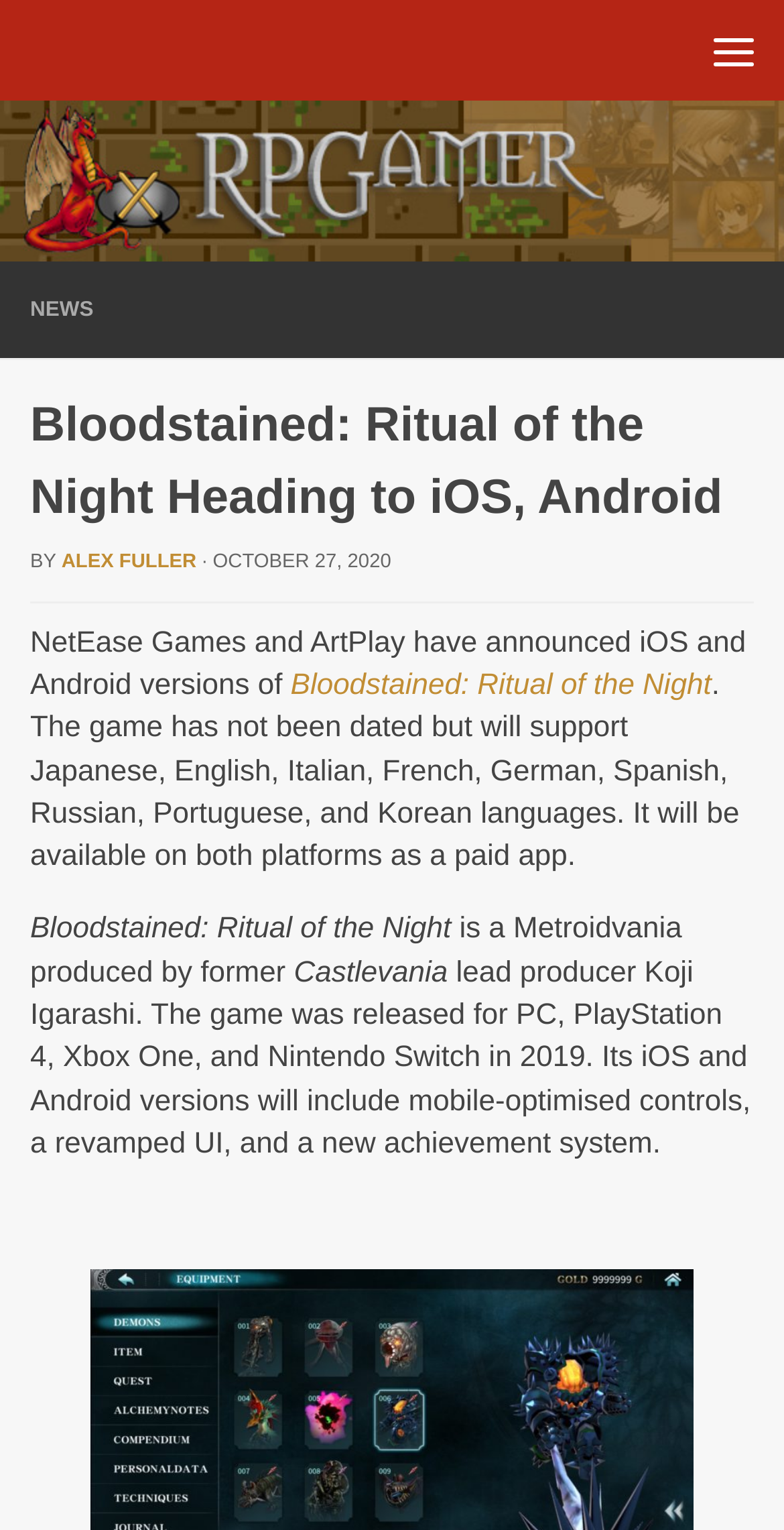Who is the lead producer of Bloodstained: Ritual of the Night?
From the image, respond with a single word or phrase.

Koji Igarashi